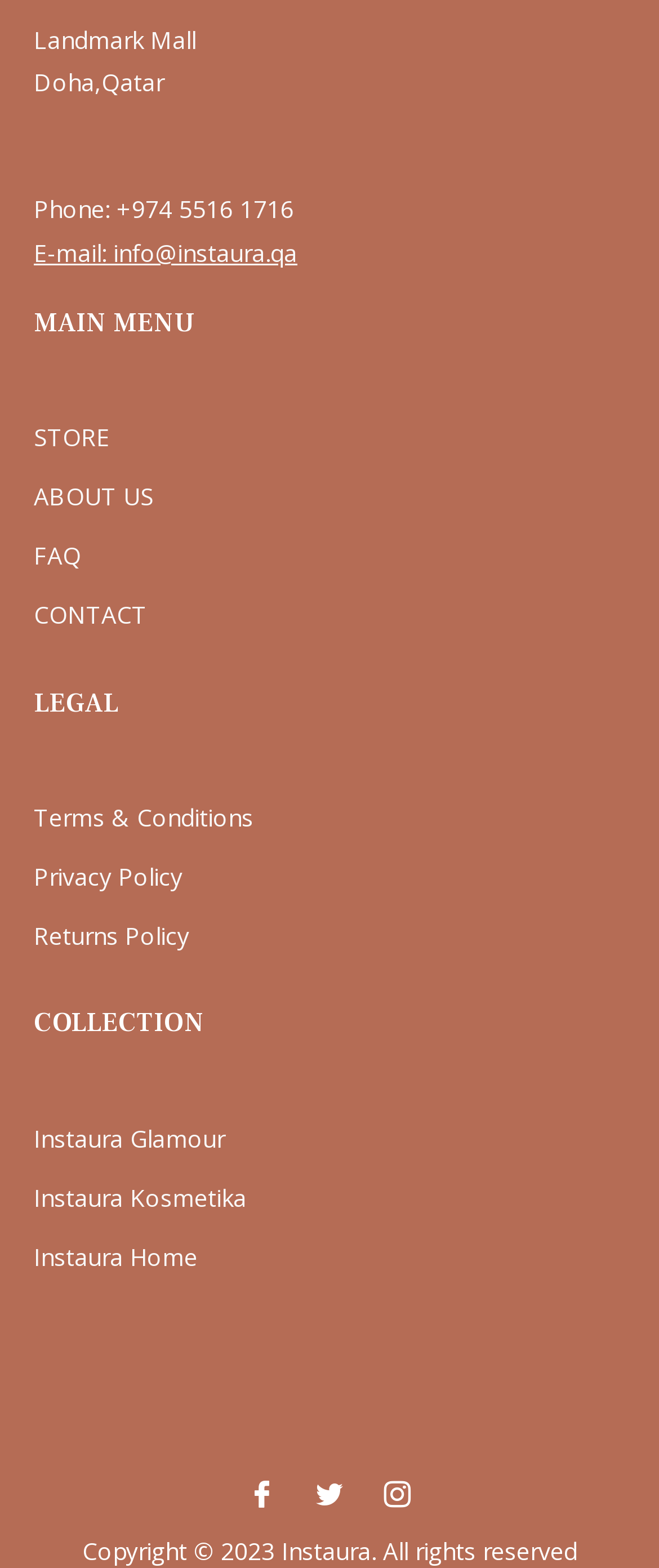Identify the bounding box coordinates of the HTML element based on this description: "CONTACT".

[0.051, 0.382, 0.223, 0.403]